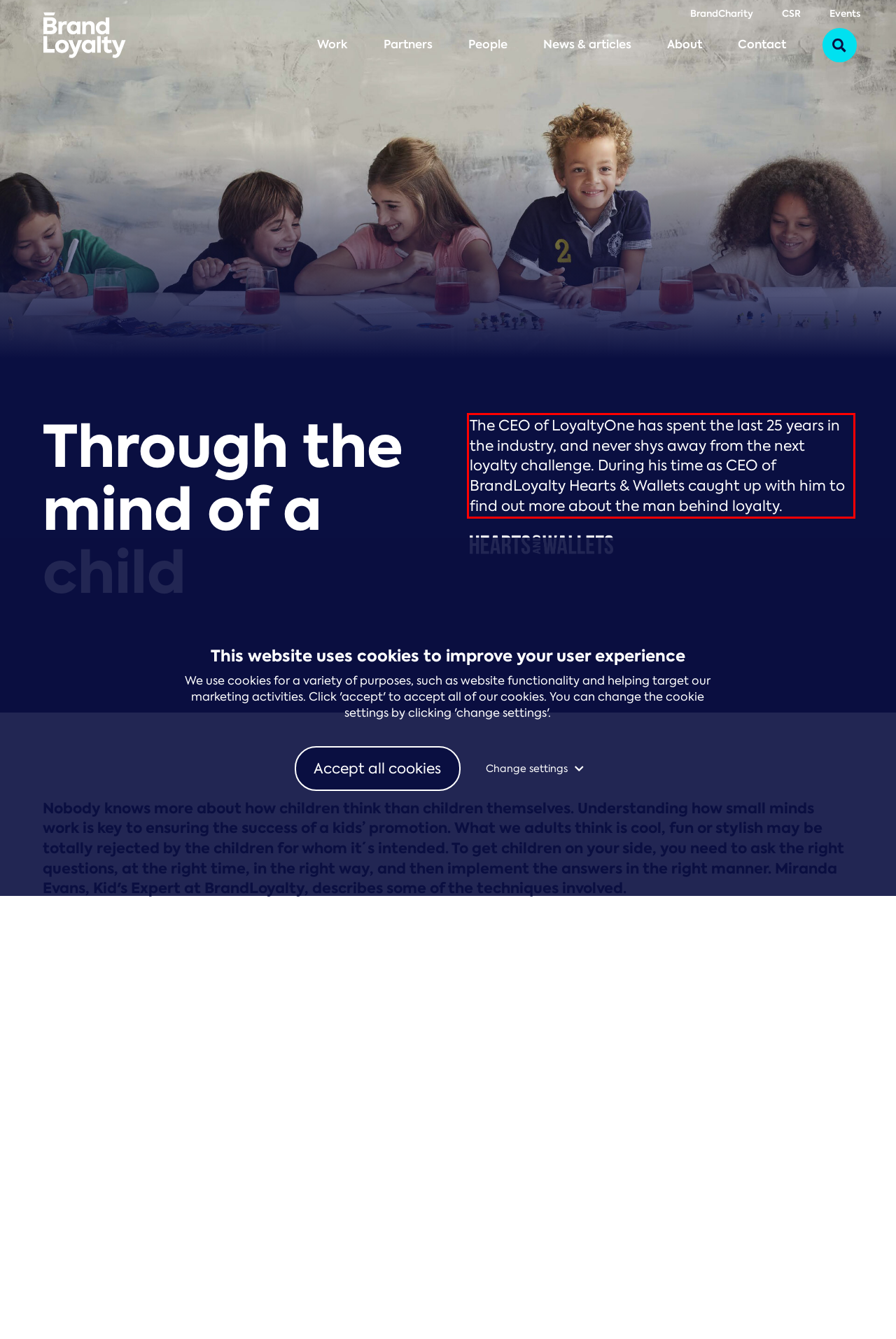Within the provided webpage screenshot, find the red rectangle bounding box and perform OCR to obtain the text content.

The CEO of LoyaltyOne has spent the last 25 years in the industry, and never shys away from the next loyalty challenge. During his time as CEO of BrandLoyalty Hearts & Wallets caught up with him to find out more about the man behind loyalty.